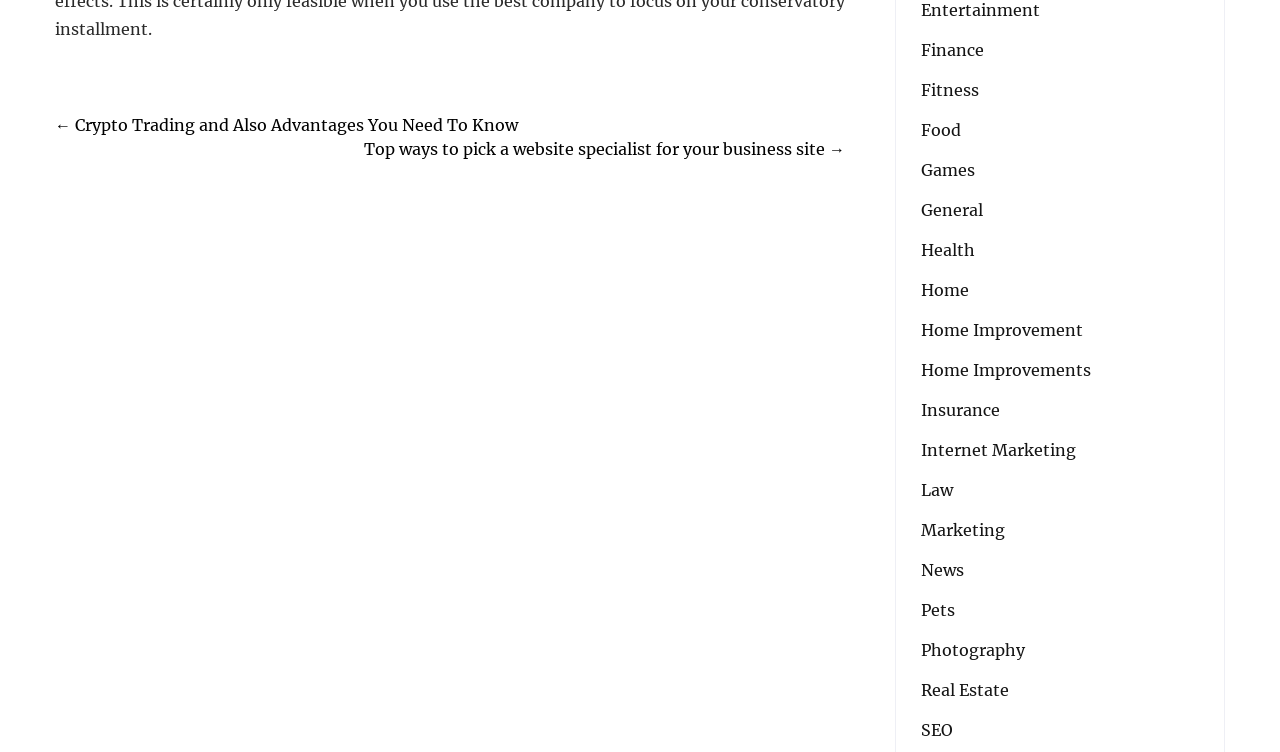Using the elements shown in the image, answer the question comprehensively: How many navigation links are there?

I counted the number of links under the 'Post navigation' heading and found two links, one pointing to the previous post and one pointing to the next post.